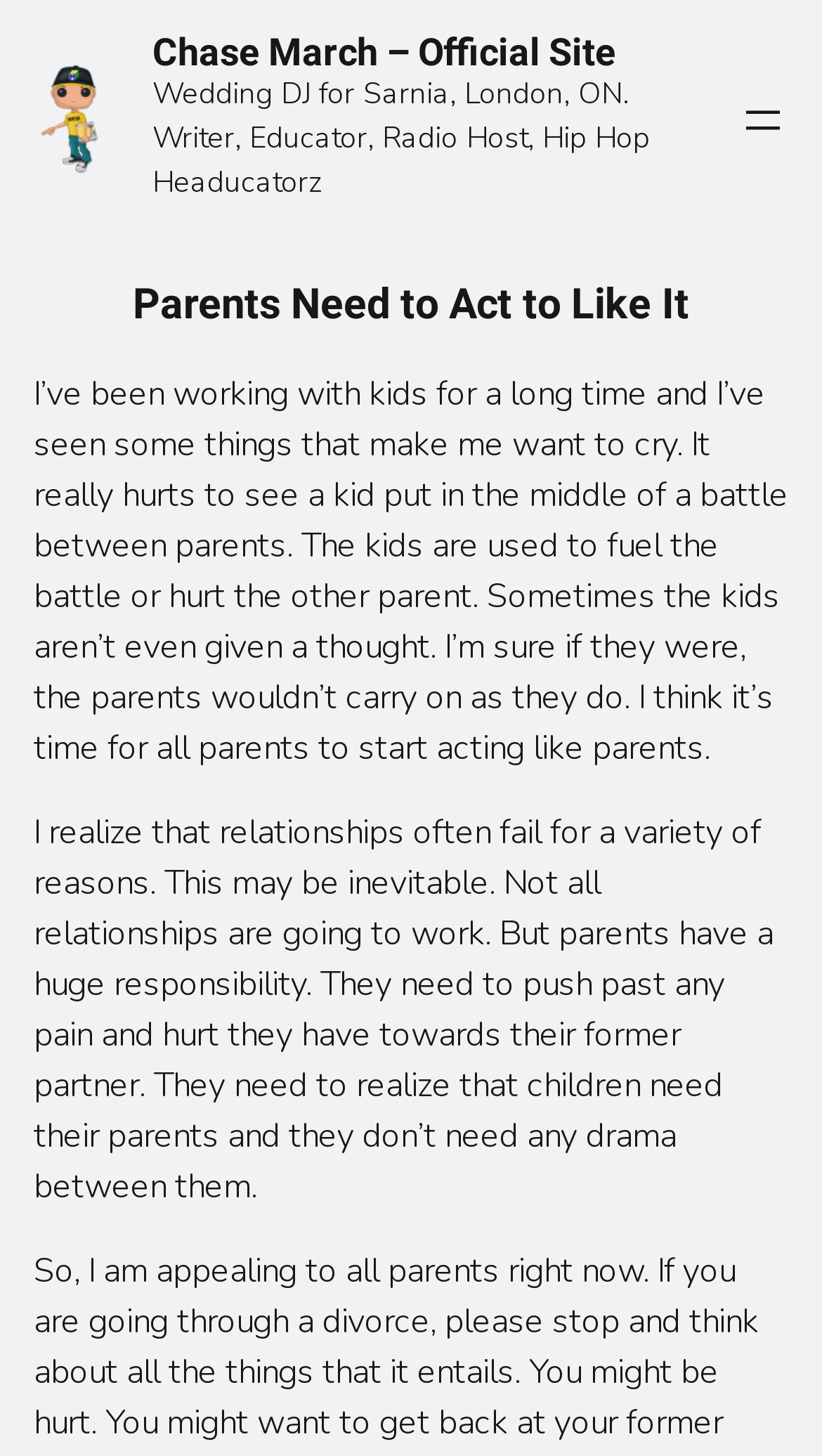Is there a navigation menu on the page?
Provide a short answer using one word or a brief phrase based on the image.

Yes